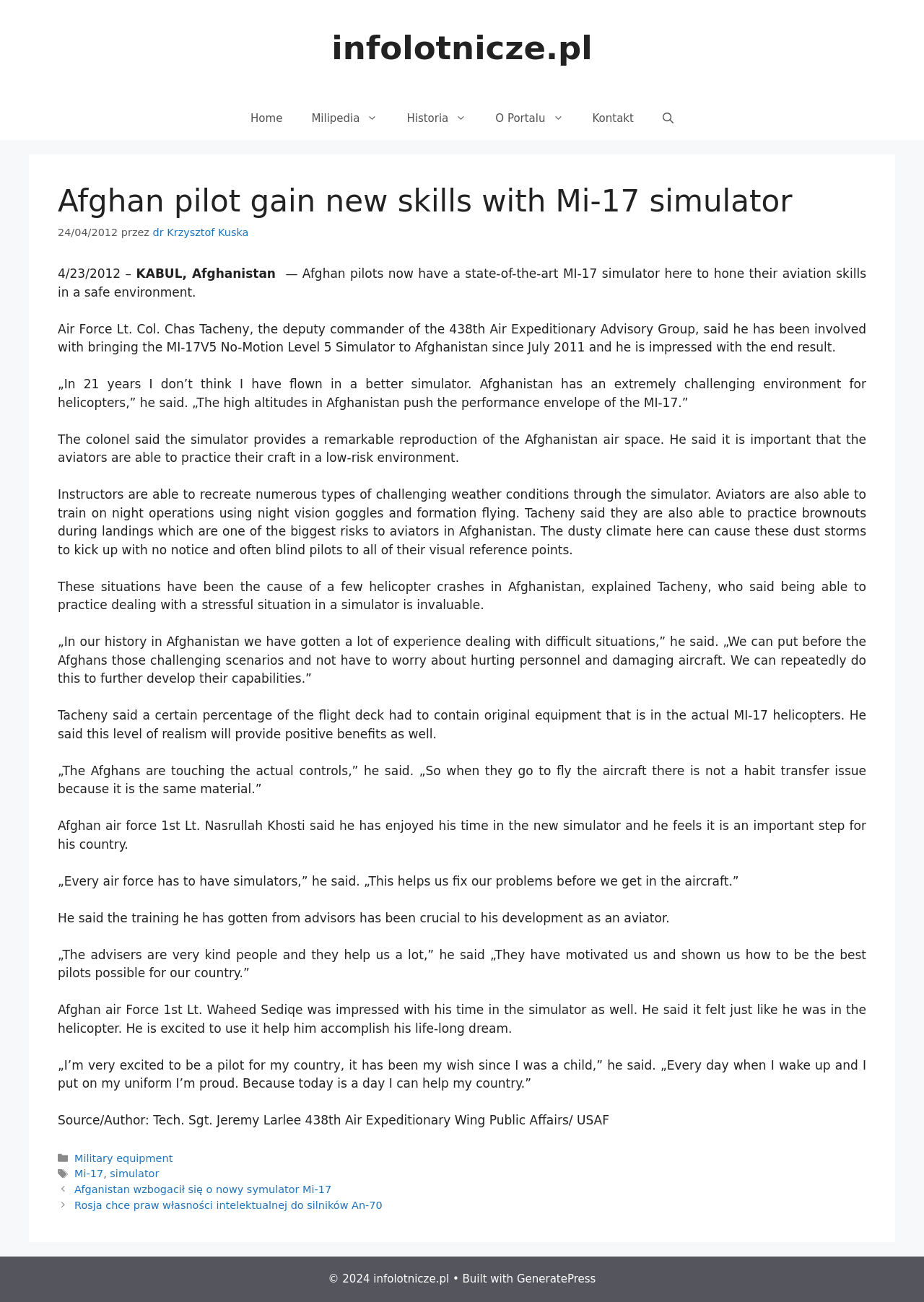Find the bounding box coordinates of the element to click in order to complete this instruction: "Read the article about 'Afghan pilot gain new skills with Mi-17 simulator'". The bounding box coordinates must be four float numbers between 0 and 1, denoted as [left, top, right, bottom].

[0.062, 0.141, 0.938, 0.185]